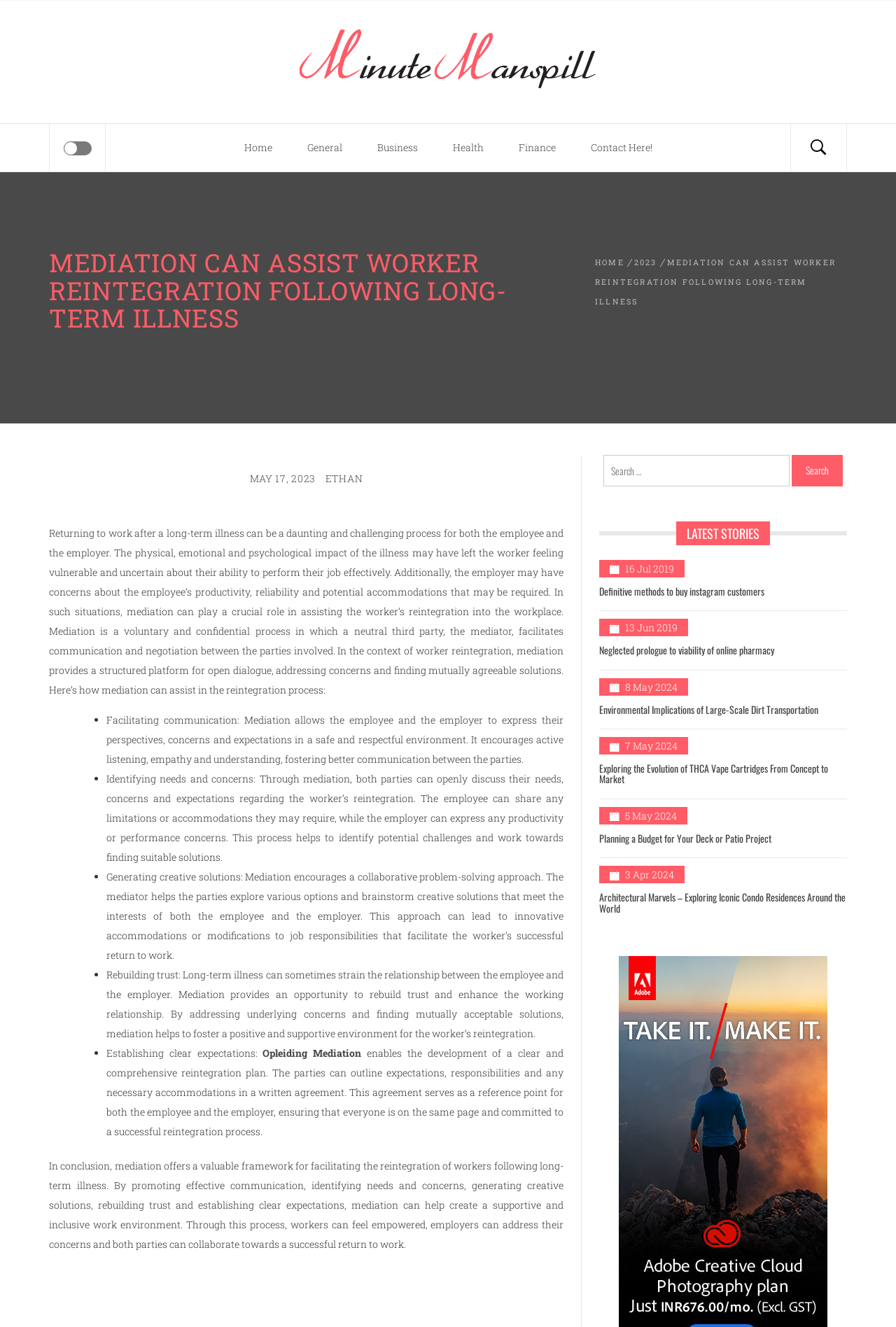How many links are there in the navigation 'Breadcrumbs'?
Refer to the screenshot and respond with a concise word or phrase.

3